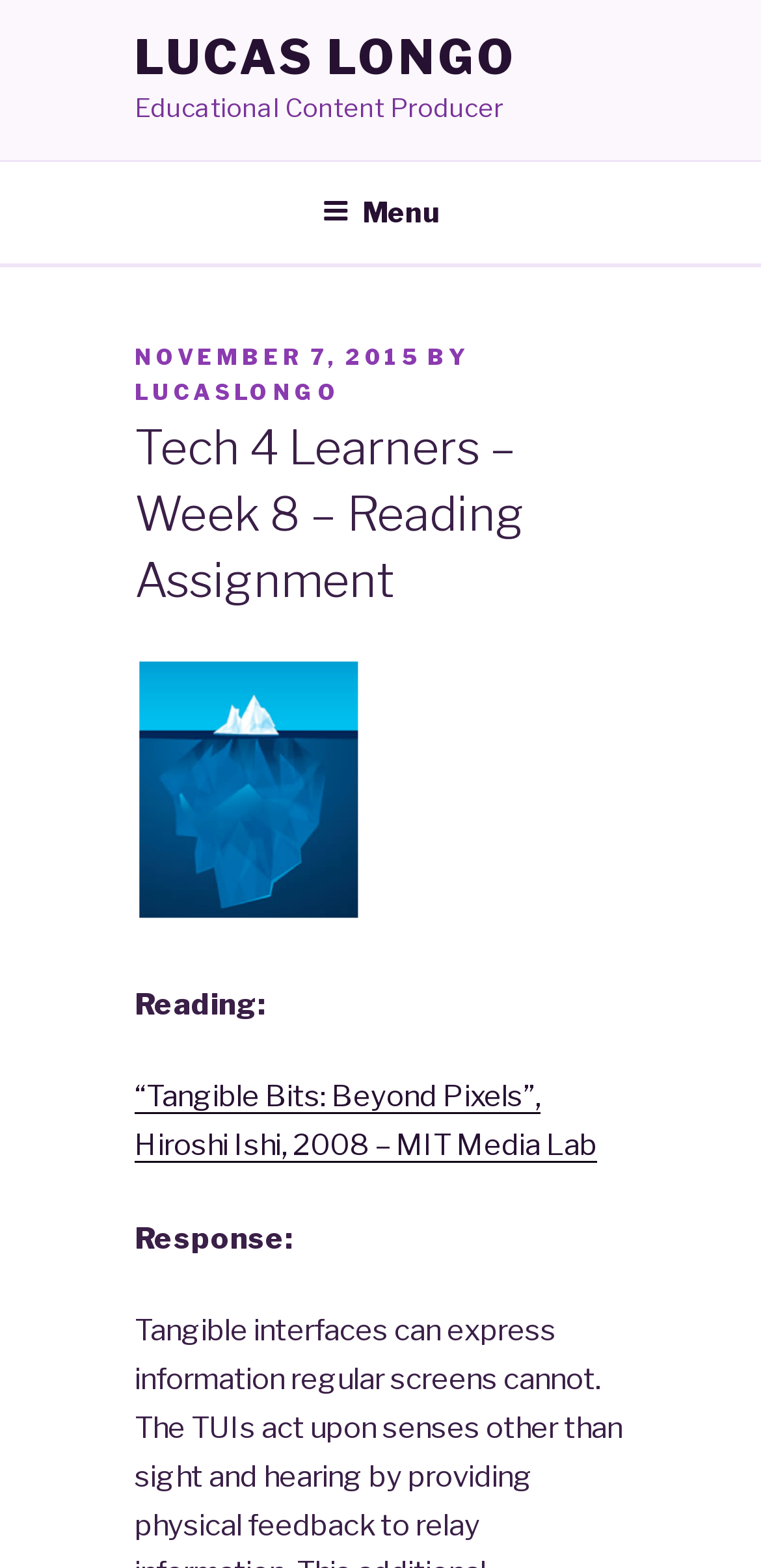Who is the author of the post?
Answer the question in as much detail as possible.

The author of the post can be found by looking at the 'BY' section, which is located below the 'POSTED ON' section. The link 'LUCASLONGO' is present next to the 'BY' text, indicating that Lucas Longo is the author of the post.